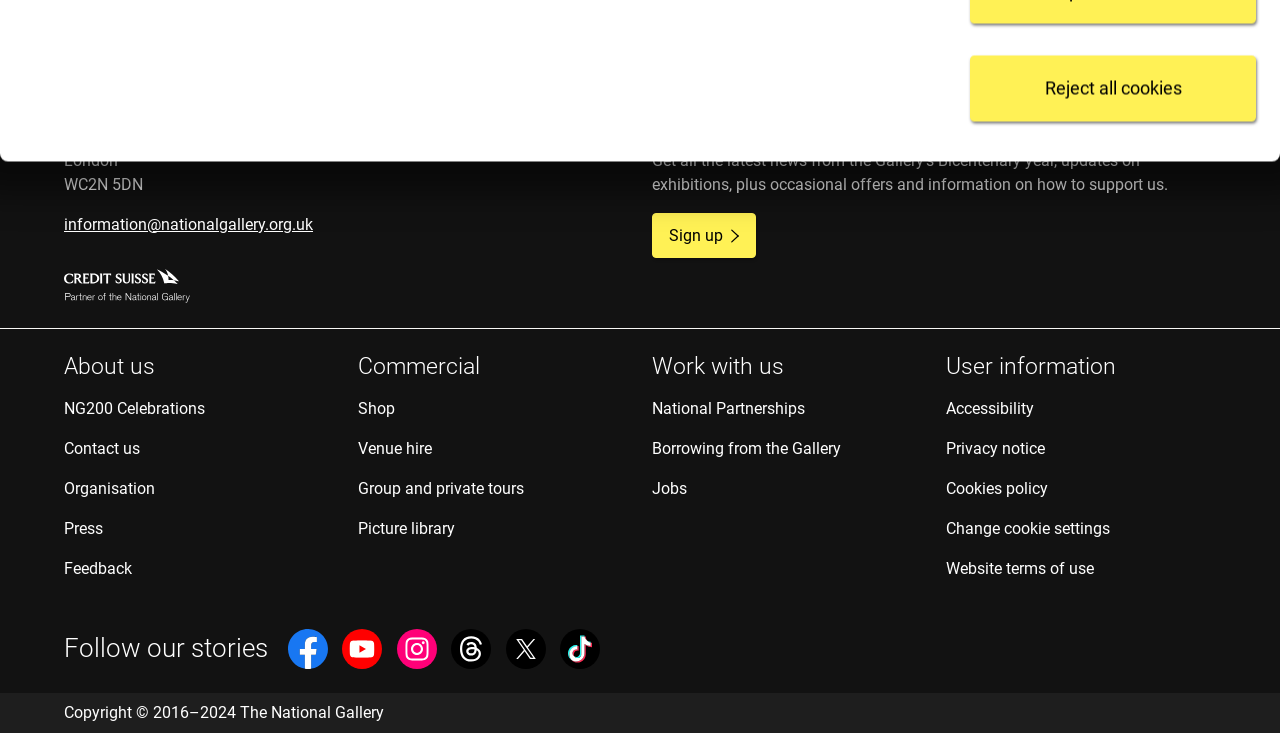Please respond to the question using a single word or phrase:
How can you stay updated with the gallery's news?

Sign up for emails